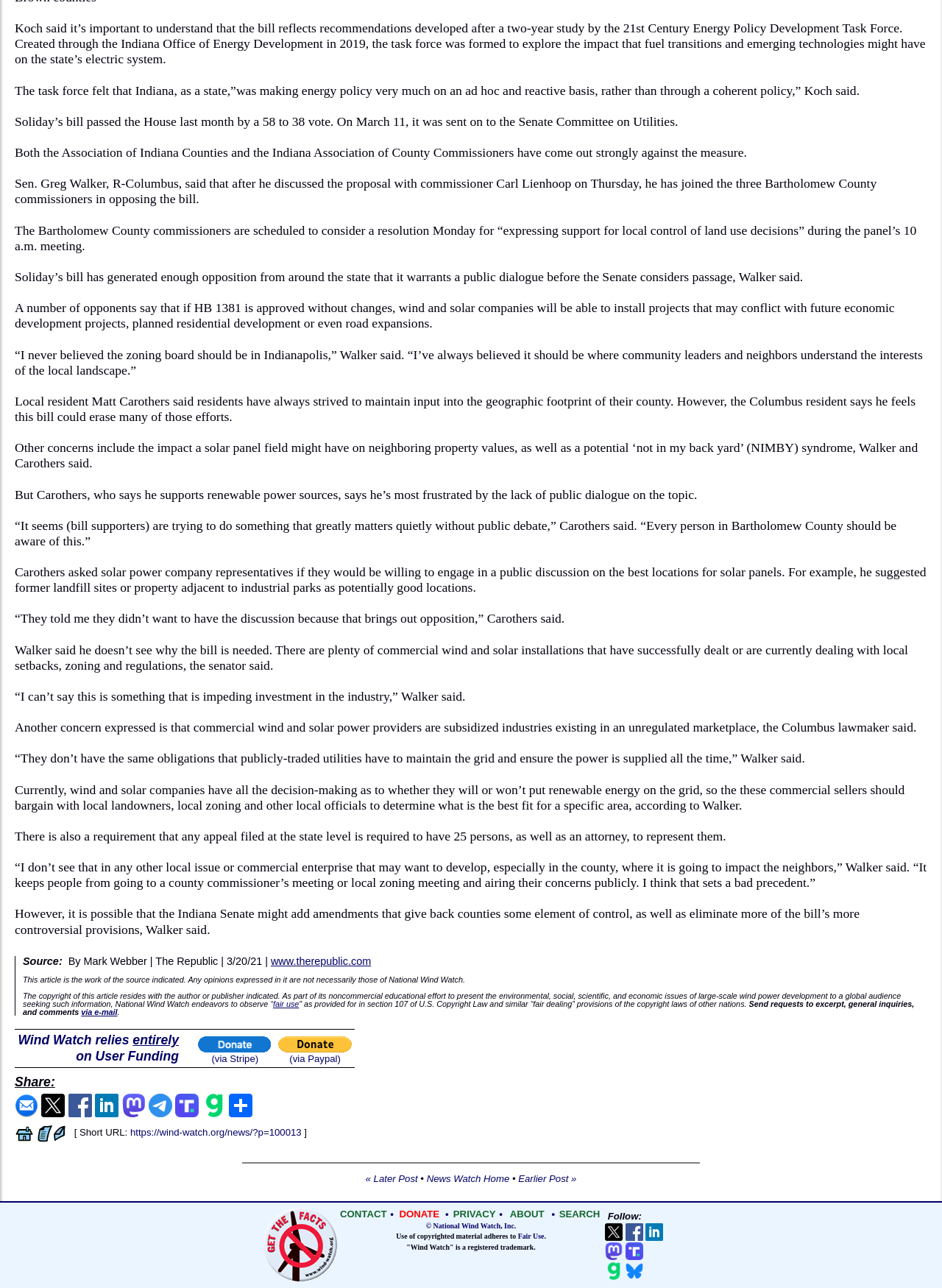Find the bounding box coordinates for the HTML element described in this sentence: "© National Wind Watch, Inc.". Provide the coordinates as four float numbers between 0 and 1, in the format [left, top, right, bottom].

[0.452, 0.949, 0.548, 0.955]